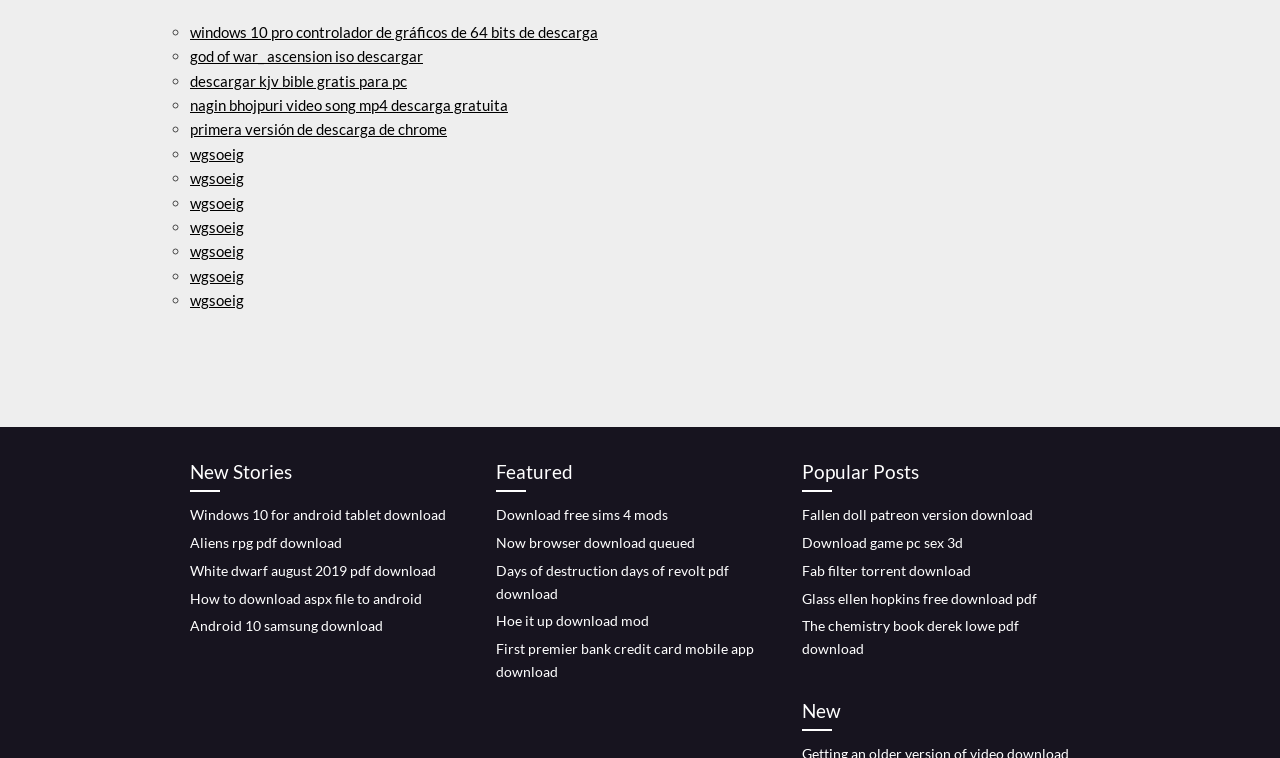Using the webpage screenshot and the element description Android 10 samsung download, determine the bounding box coordinates. Specify the coordinates in the format (top-left x, top-left y, bottom-right x, bottom-right y) with values ranging from 0 to 1.

[0.148, 0.814, 0.299, 0.837]